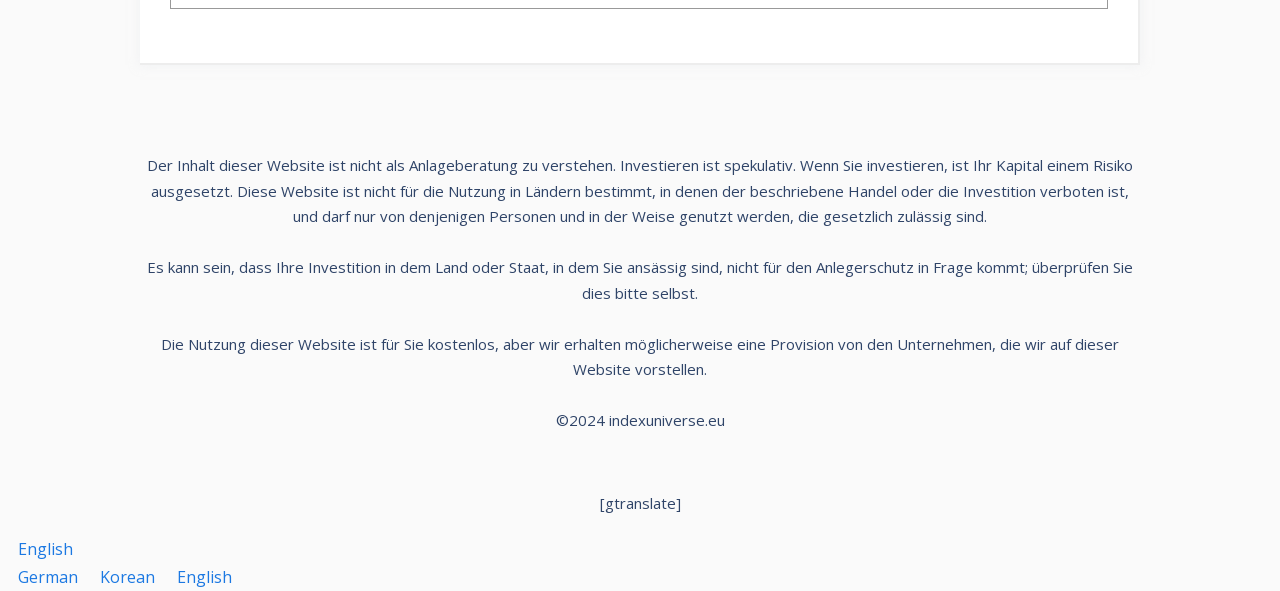Using the image as a reference, answer the following question in as much detail as possible:
What social media platforms are listed?

The webpage has a section with links to various social media platforms, including Facebook, Twitter, Instagram, Blogger, Medium, Tumblr, Linkedin, Pinterest, and Linktree. These platforms are represented by their respective icons and names.